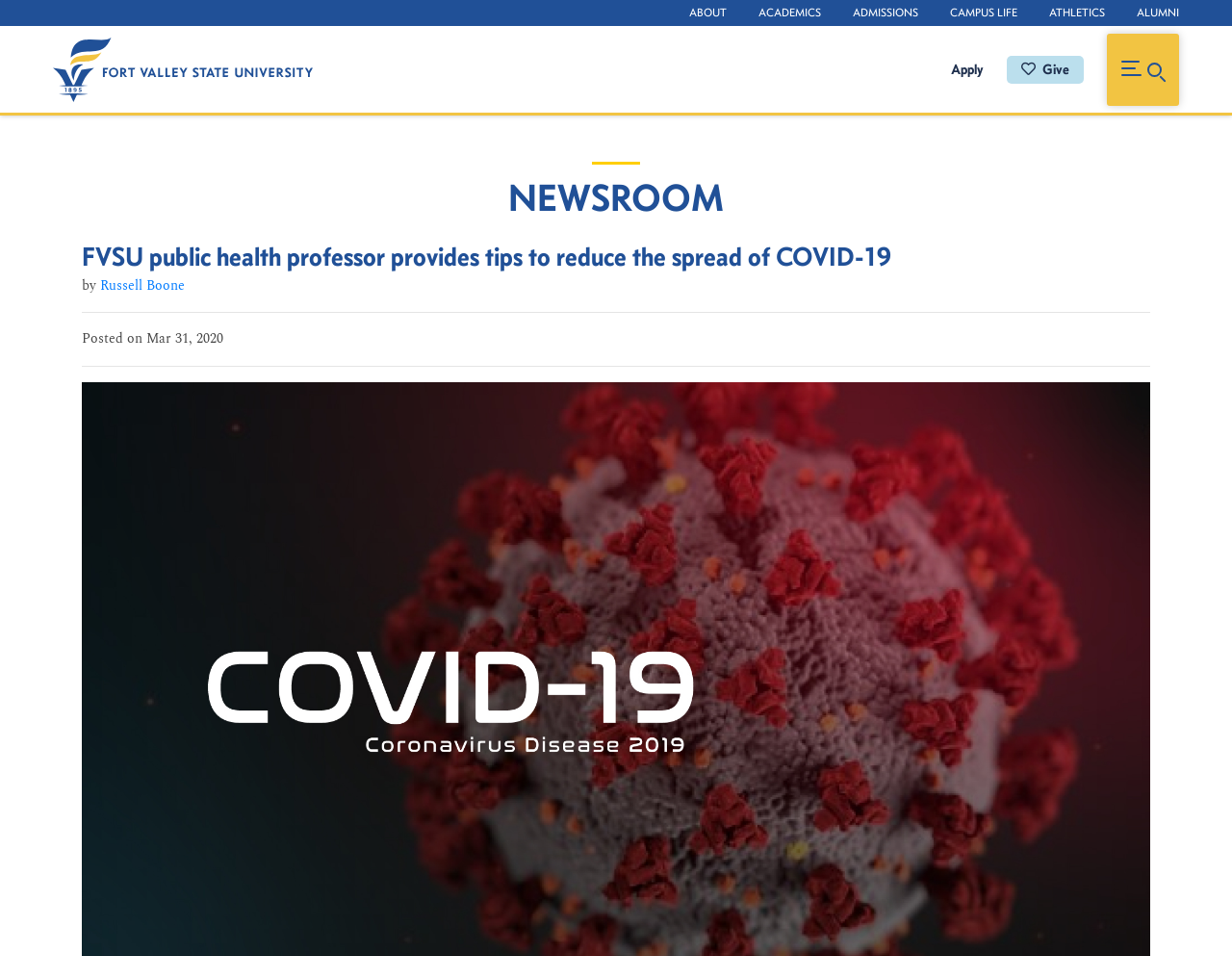What is the name of the university?
Provide an in-depth and detailed answer to the question.

I found the answer by looking at the link with the text 'Fort Valley State University' which is located at the top left of the webpage, and it is also the text of the image with the same name.